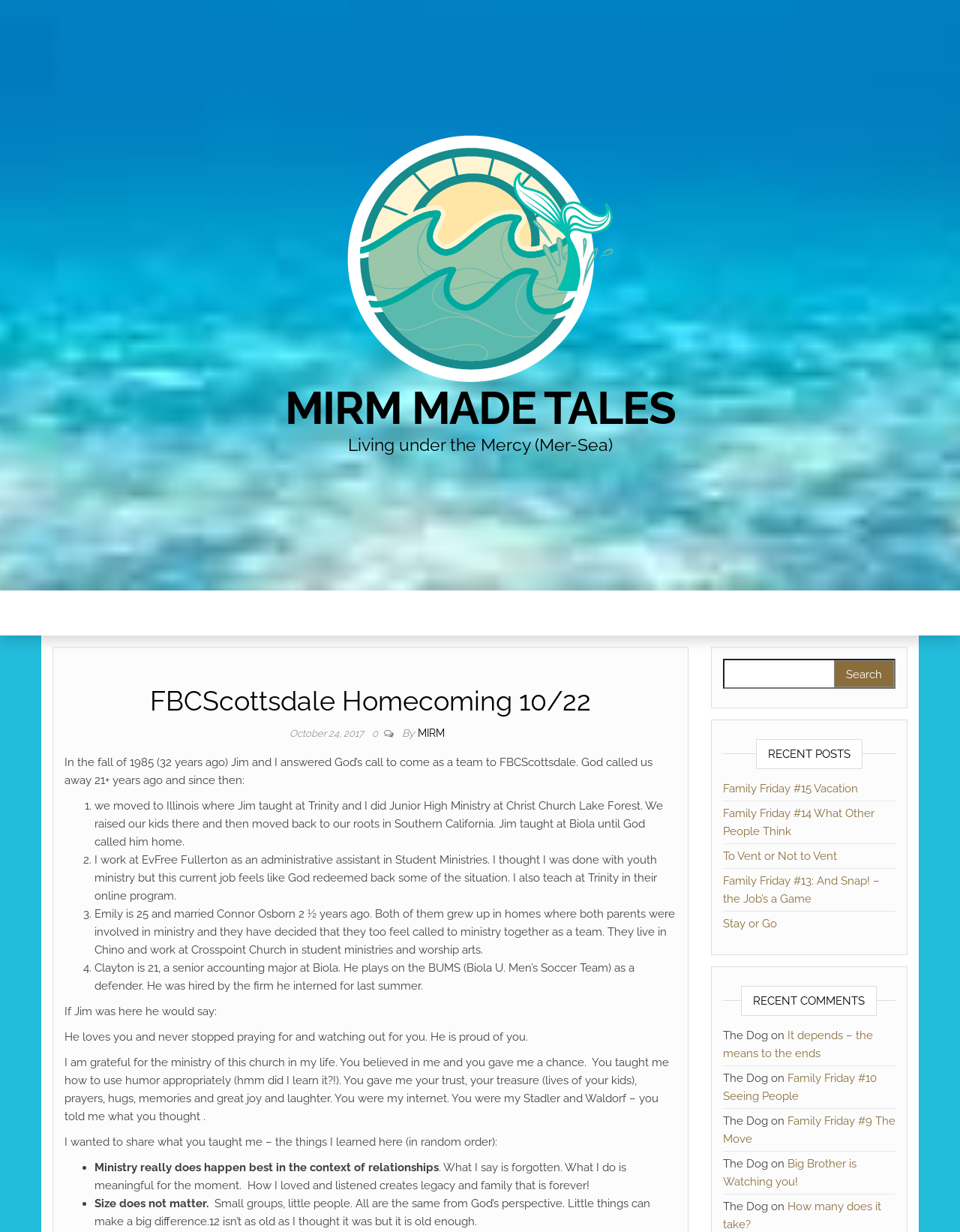Could you specify the bounding box coordinates for the clickable section to complete the following instruction: "Search for something"?

[0.753, 0.535, 0.933, 0.565]